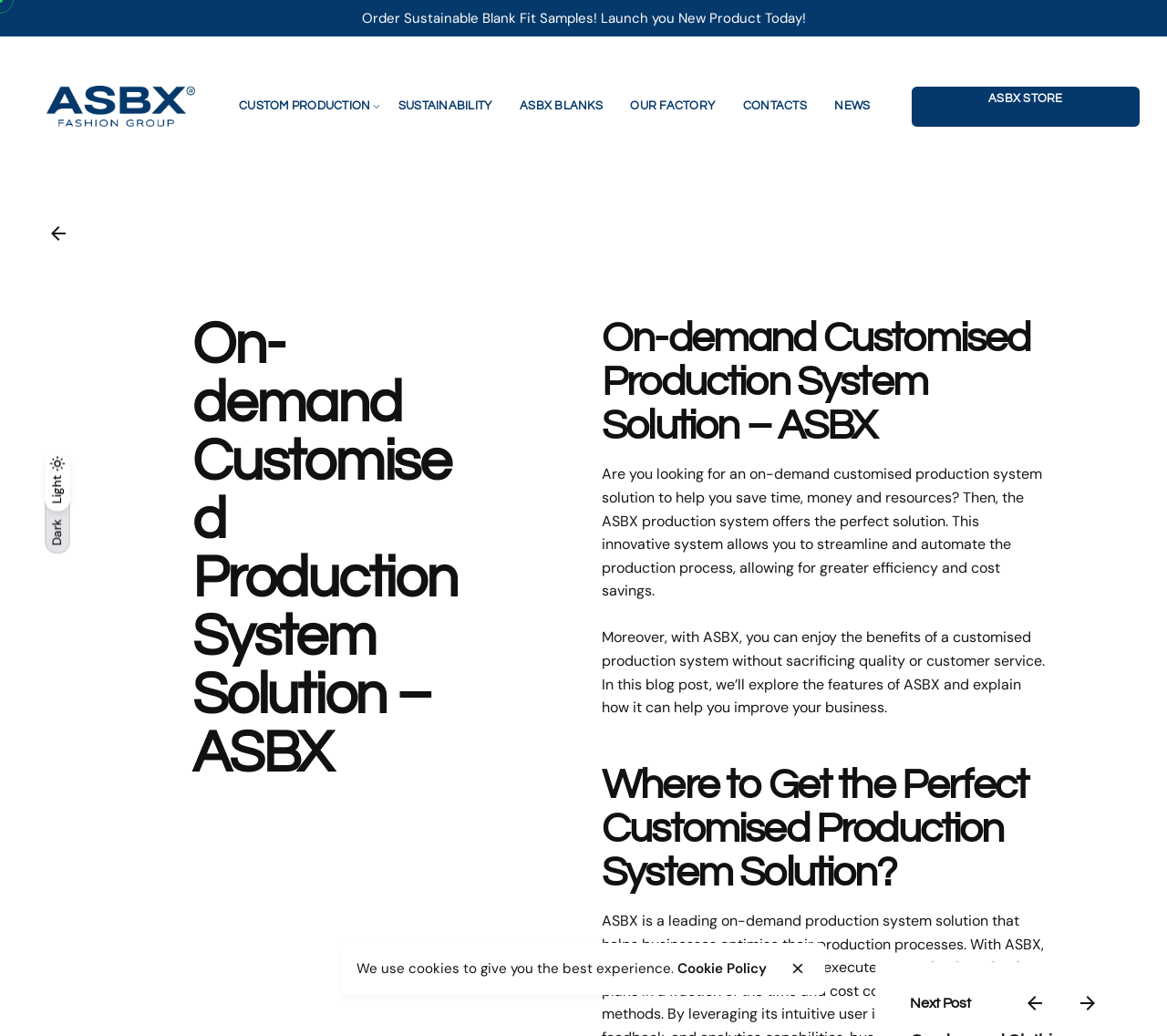Please mark the bounding box coordinates of the area that should be clicked to carry out the instruction: "Read about sustainability".

[0.329, 0.083, 0.433, 0.122]